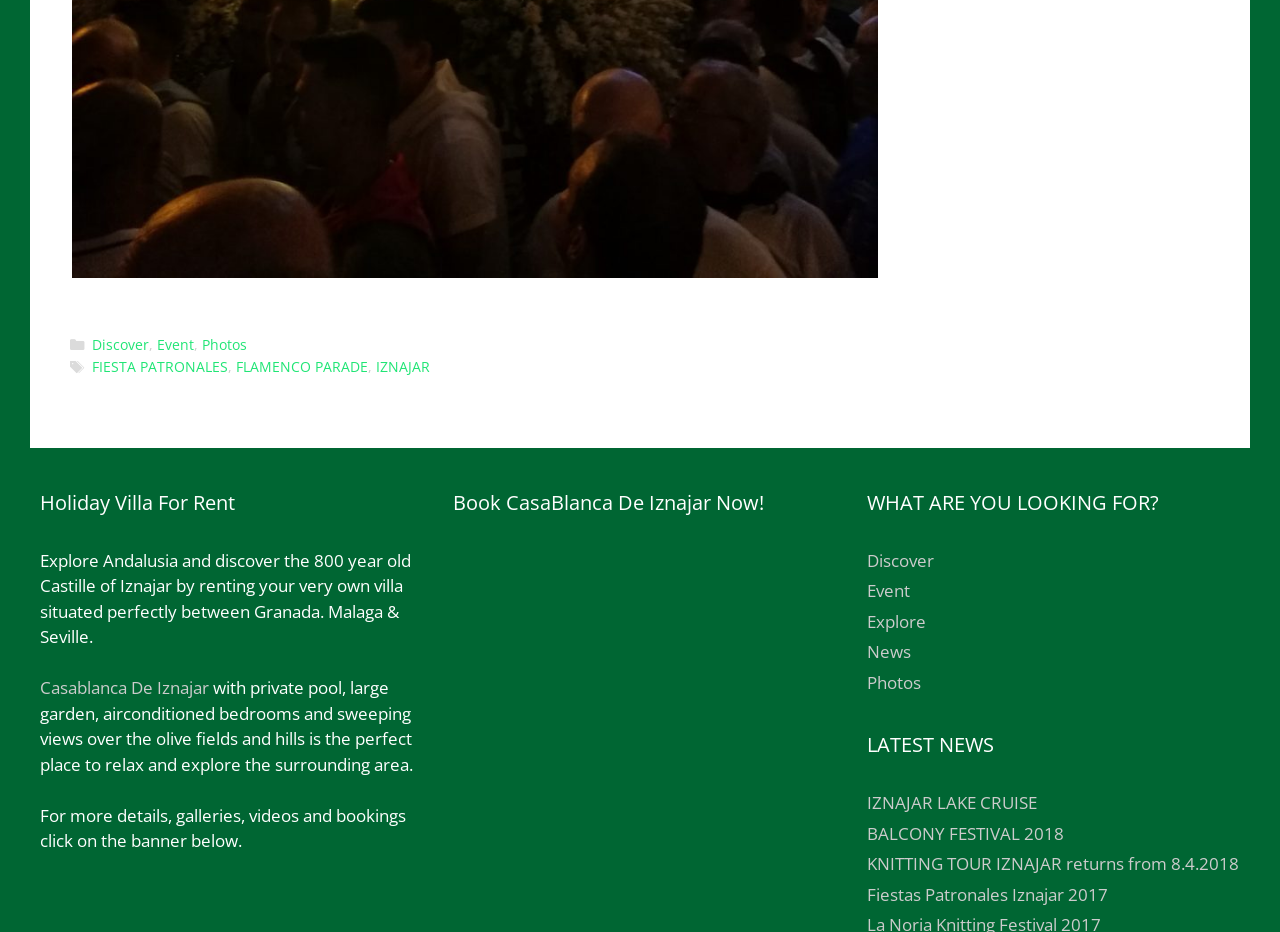Provide the bounding box coordinates of the HTML element this sentence describes: "Photos". The bounding box coordinates consist of four float numbers between 0 and 1, i.e., [left, top, right, bottom].

[0.677, 0.719, 0.719, 0.744]